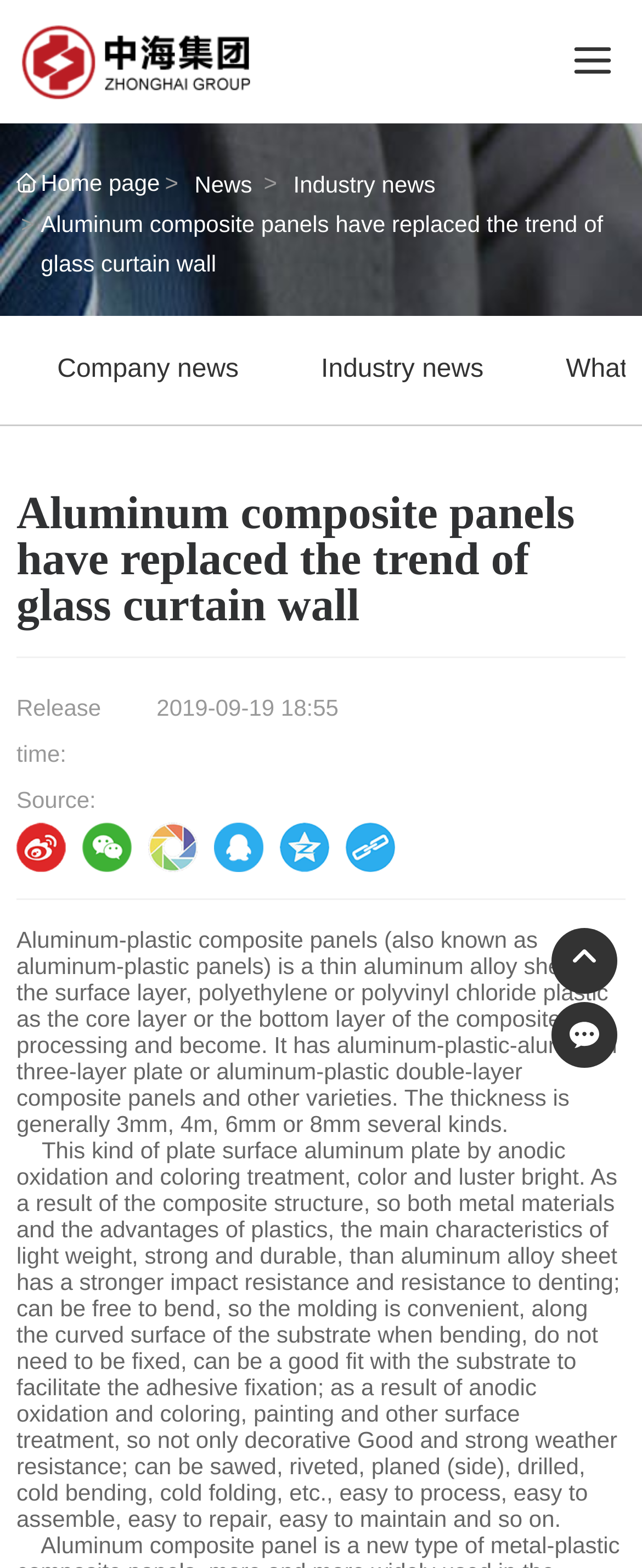Please identify the webpage's heading and generate its text content.

Aluminum composite panels have replaced the trend of glass curtain wall